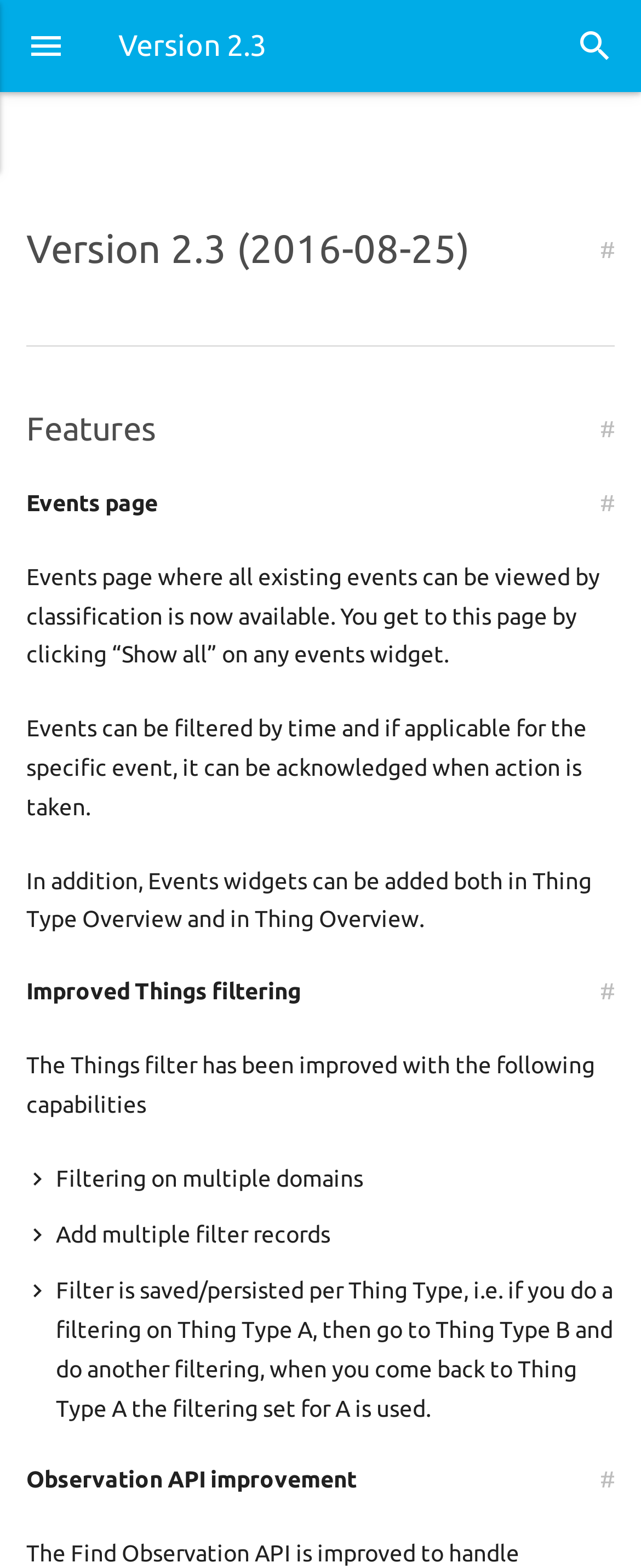What is the version of the Managed IoT Cloud?
Please analyze the image and answer the question with as much detail as possible.

The version of the Managed IoT Cloud can be found in the header section of the webpage, where it is displayed as 'Version 2.3 - Managed IoT Cloud'. This information is also repeated in the heading 'Version 2.3 (2016-08-25)'.